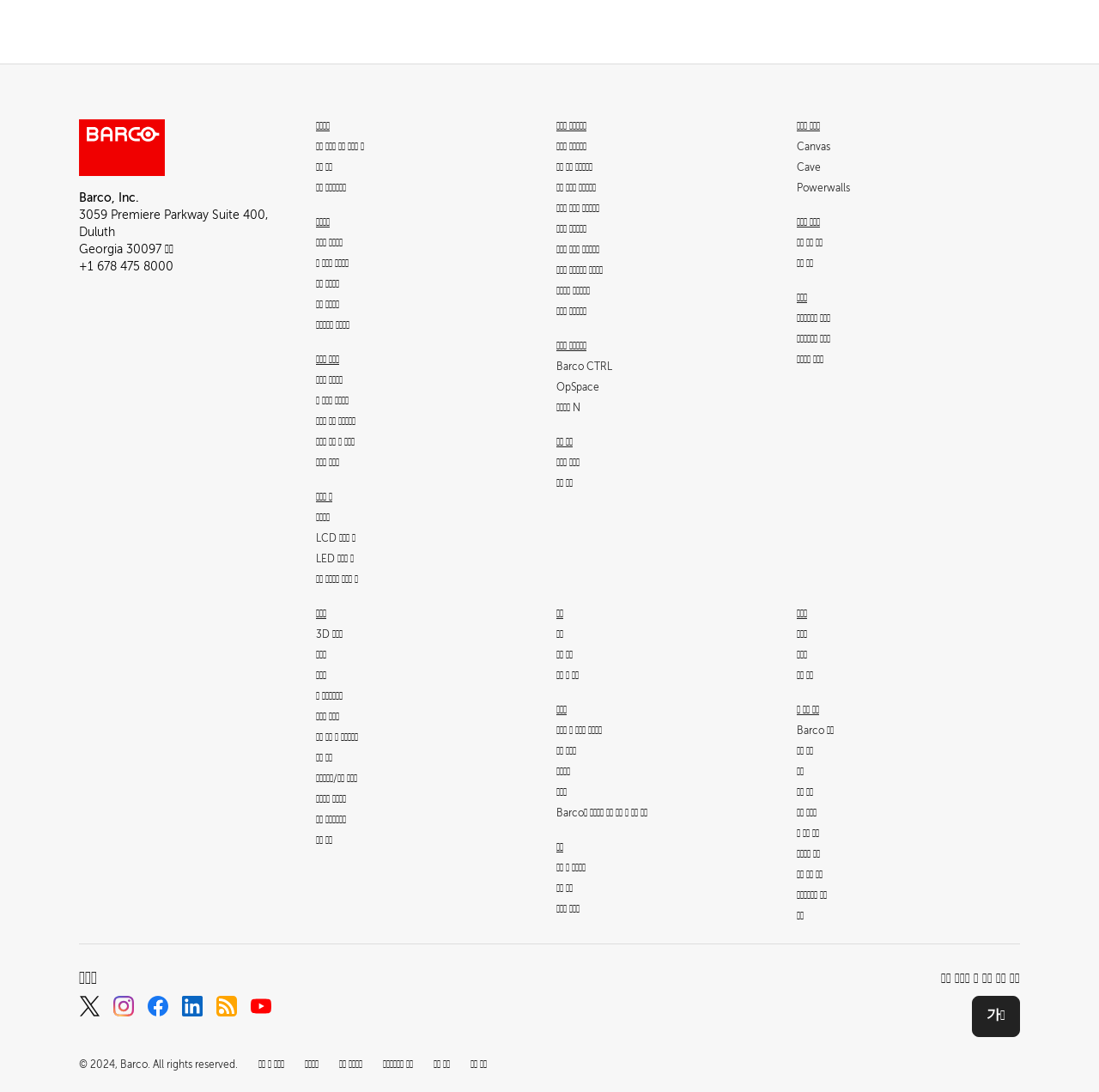What is the name of the software solution for control rooms?
Please answer the question with a detailed response using the information from the screenshot.

I found the software solution 'OpSpace' under the 'Control Rooms' category on the webpage, which is a solution designed for control room applications and provides a range of features and functionalities.